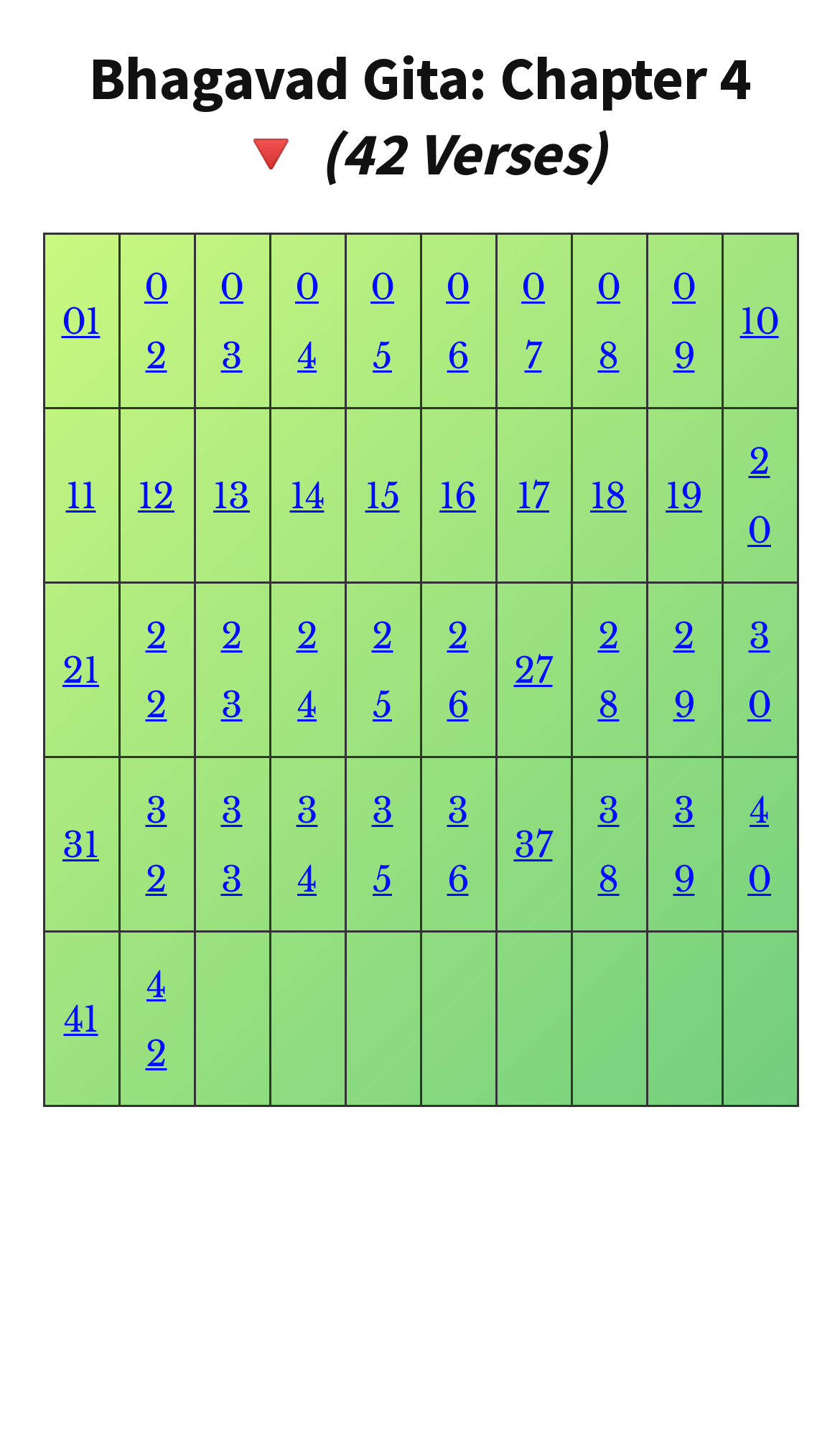Determine the bounding box coordinates for the area you should click to complete the following instruction: "Read verse 30".

[0.89, 0.423, 0.918, 0.5]